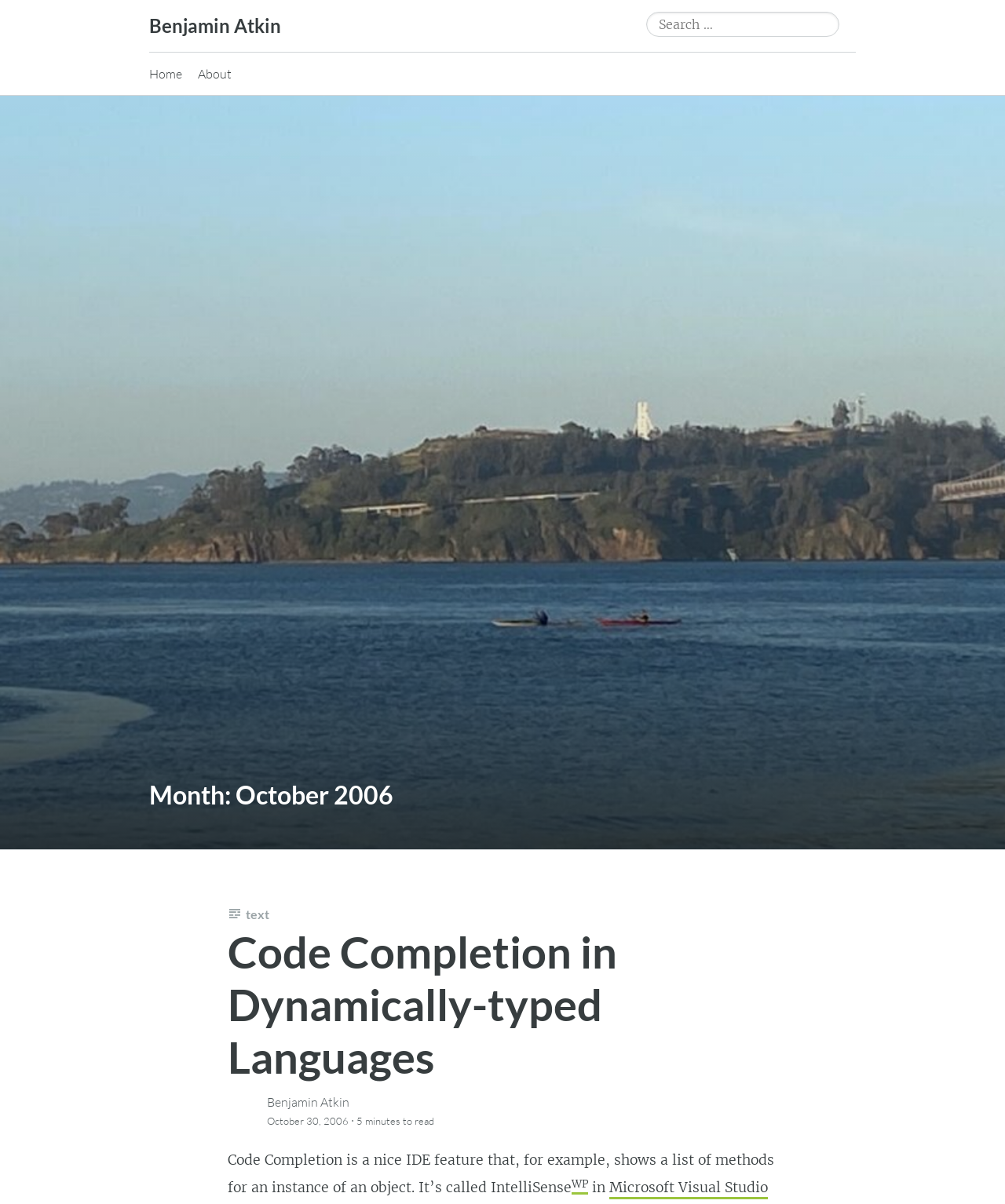Please locate the bounding box coordinates of the region I need to click to follow this instruction: "Check the post published on October 30, 2006".

[0.266, 0.923, 0.347, 0.936]